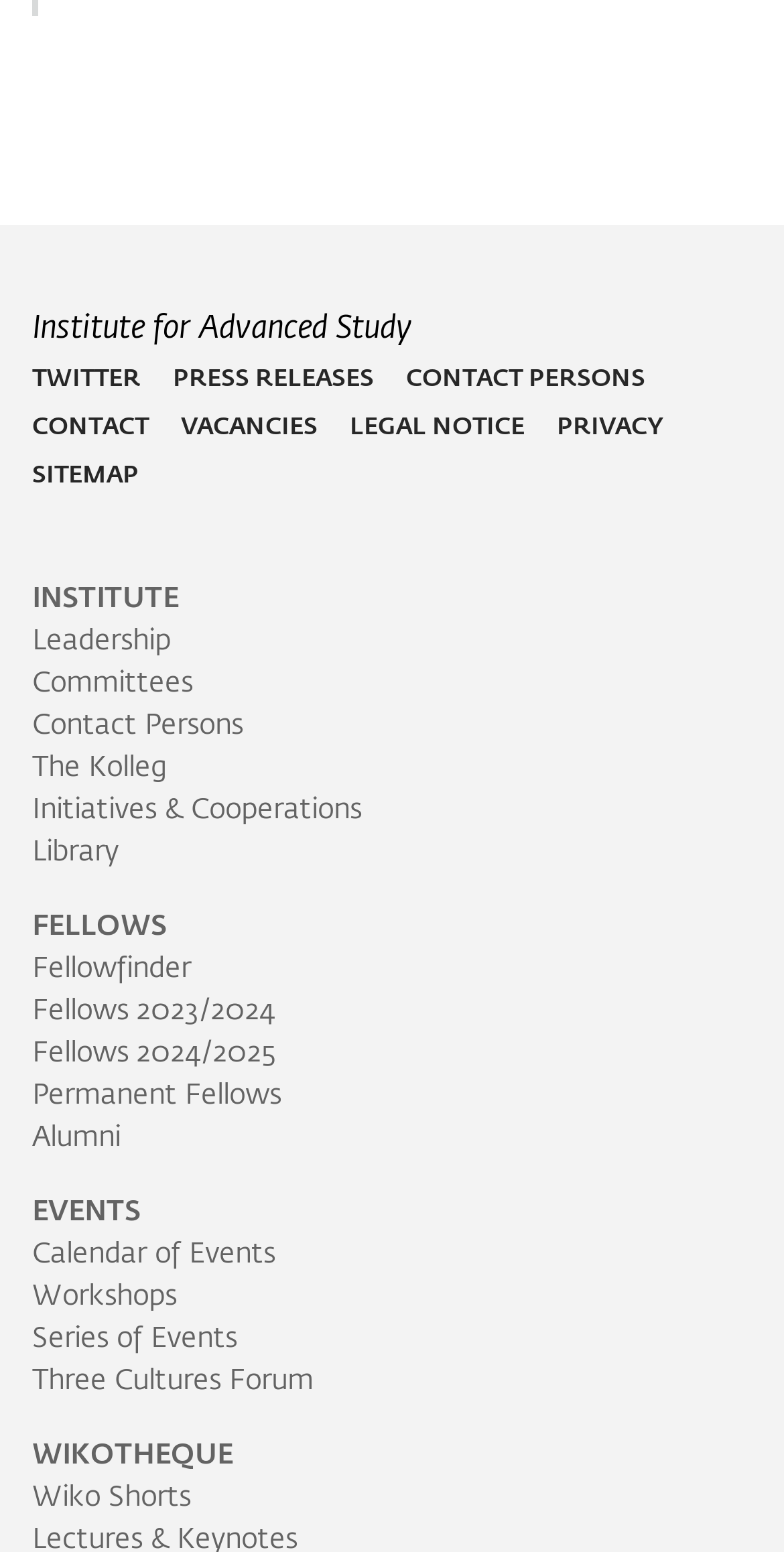Please indicate the bounding box coordinates of the element's region to be clicked to achieve the instruction: "Visit the Institute's Twitter page". Provide the coordinates as four float numbers between 0 and 1, i.e., [left, top, right, bottom].

[0.041, 0.237, 0.179, 0.253]